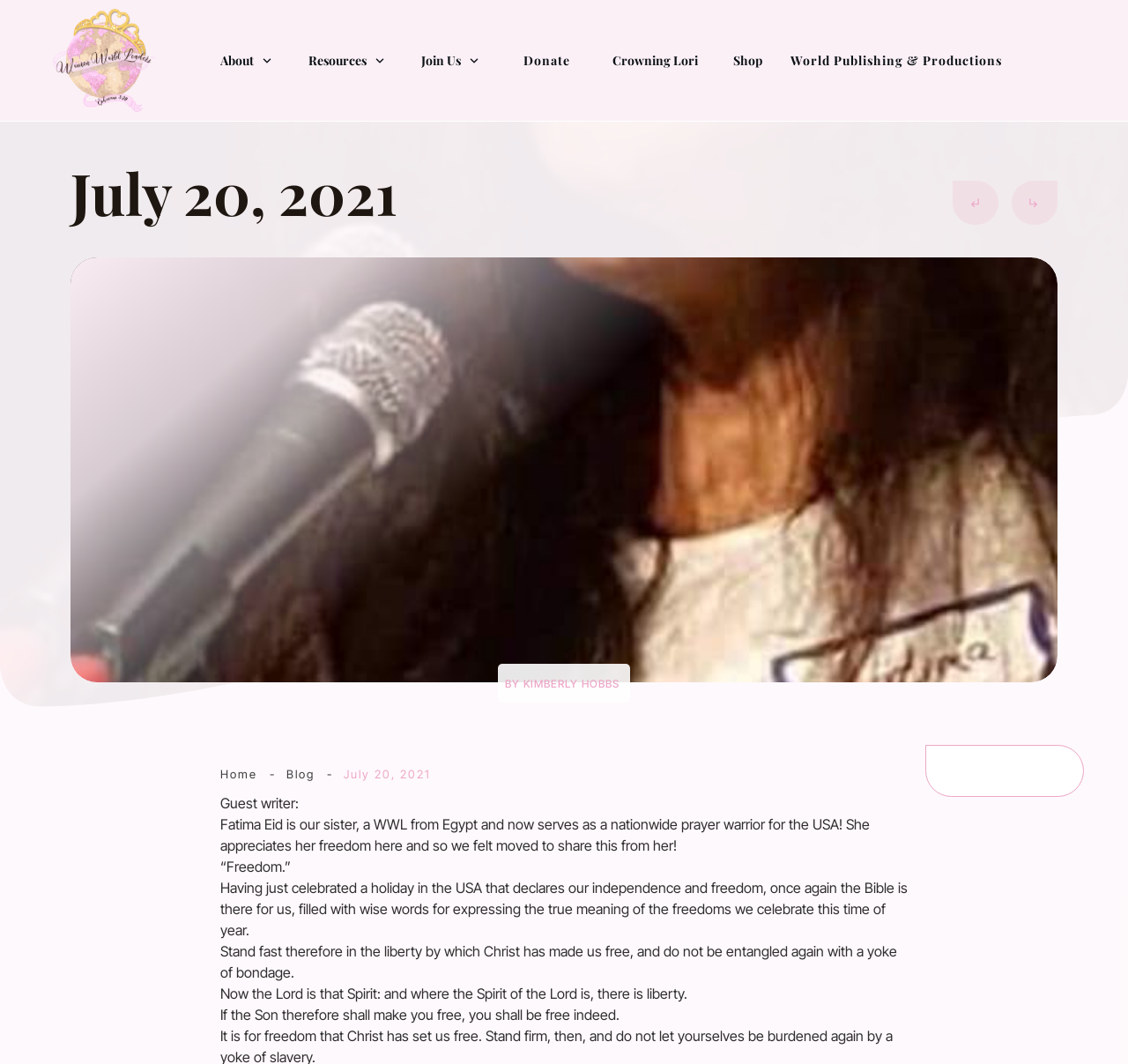Find the bounding box coordinates for the area that must be clicked to perform this action: "Click the 'Home' link".

[0.195, 0.72, 0.228, 0.735]